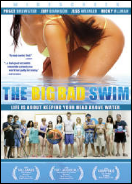Create a detailed narrative that captures the essence of the image.

The image is a movie poster for "The Big Bad Swim," featuring a vibrant and colorful design that captures attention. At the top, the movie title "THE BIG BAD SWIM" is prominently displayed in bold lettering, with "LIFE IS ABOUT KEEPING YOUR HEAD ABOVE WATER" as a tagline beneath it, hinting at the comedic yet insightful themes of the film.

In the artwork, a woman in a bikini is depicted, which plays into the film’s beach and swim-related motifs. Below her, a diverse group of characters is assembled, each reflecting different aspects of life and personality, suggesting a mix of humor and heartfelt moments throughout the movie. The bottom of the poster showcases accolades and festival recognition, enhancing its appeal to potential viewers. 

This film appears to delve into themes of personal growth, relationships, and the challenges of life, all framed within the context of a swim class, promising a blend of comedy and drama for audiences.